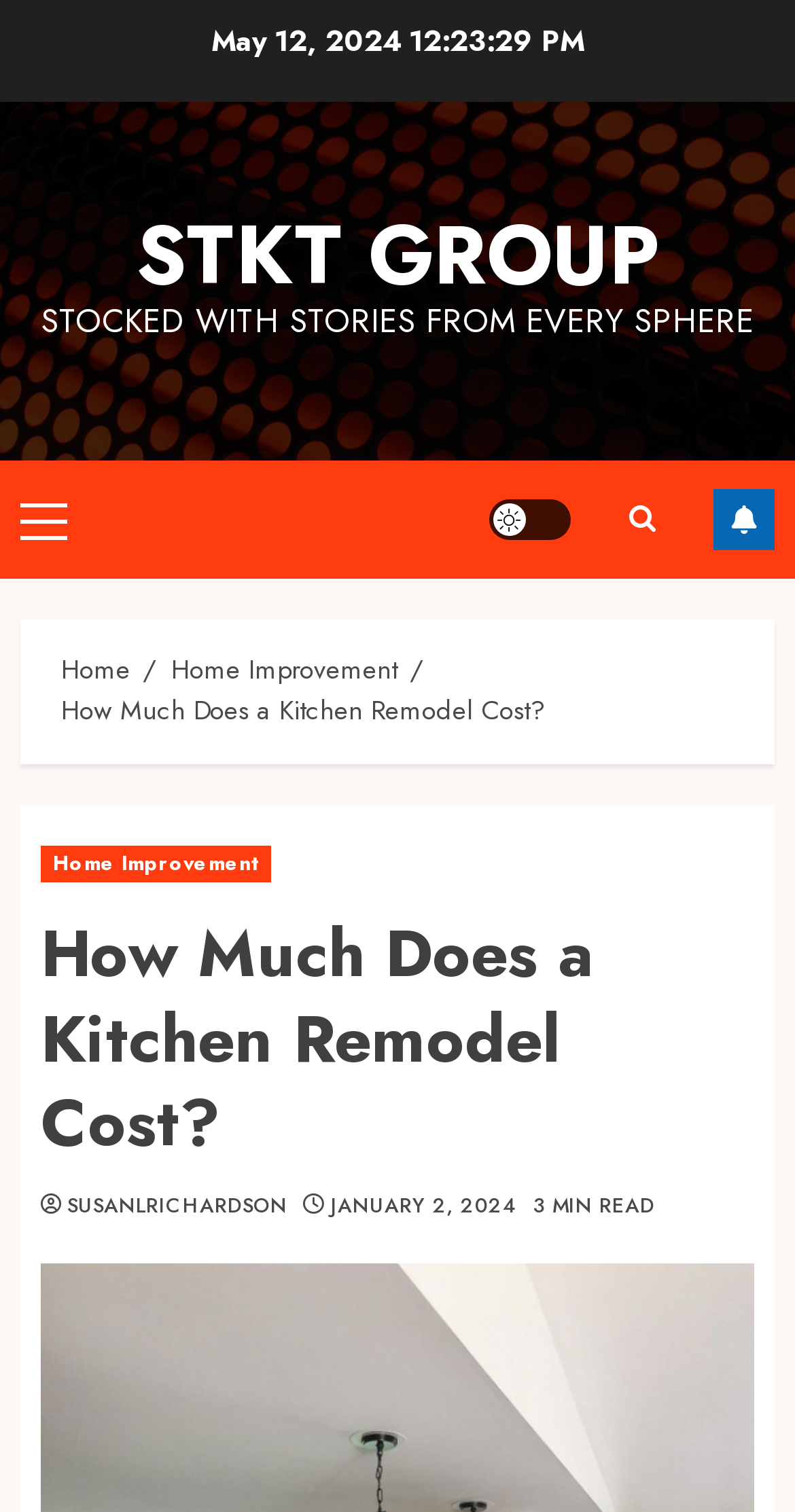Determine the webpage's heading and output its text content.

How Much Does a Kitchen Remodel Cost?